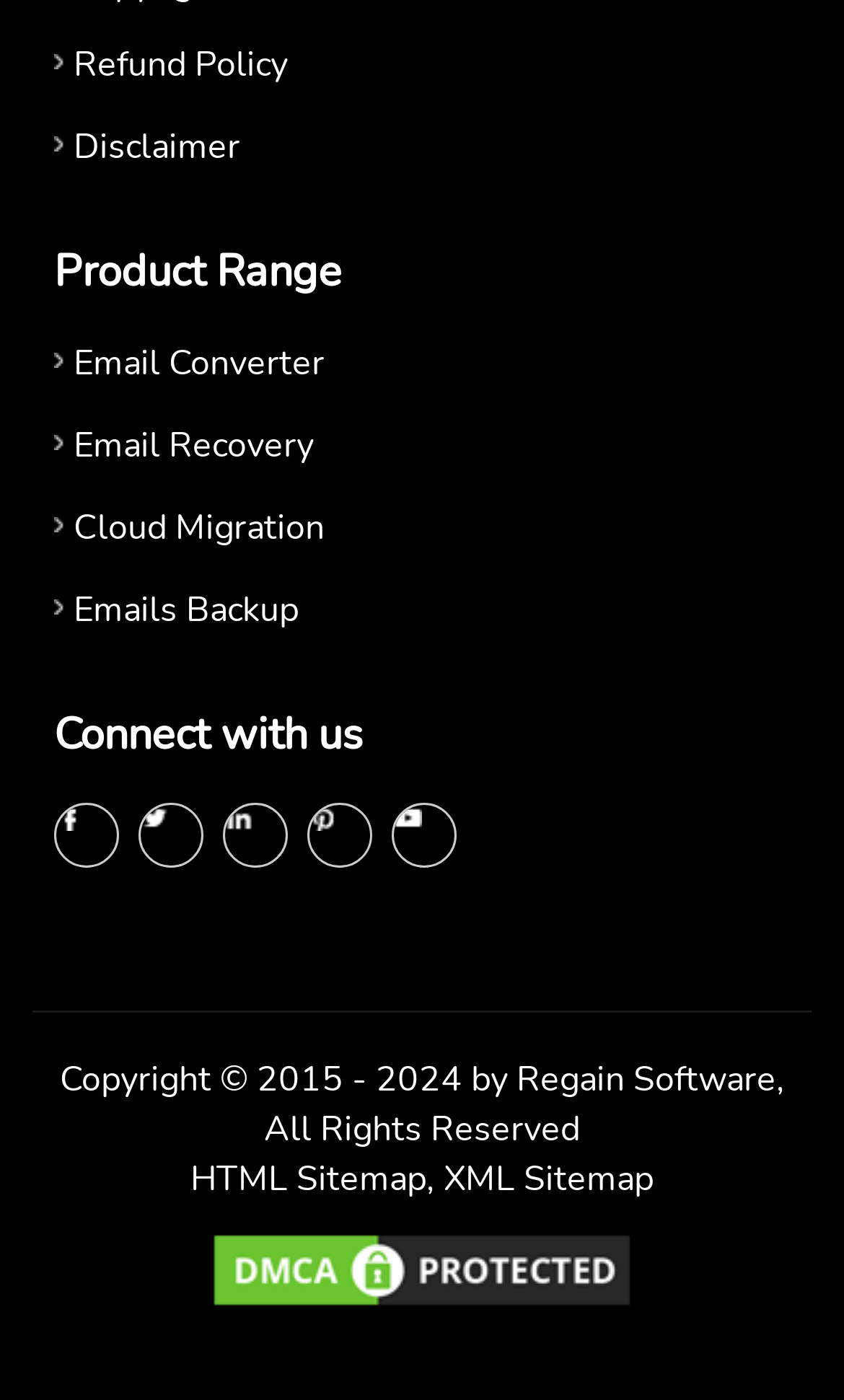Locate the bounding box of the UI element defined by this description: "Contact". The coordinates should be given as four float numbers between 0 and 1, formatted as [left, top, right, bottom].

[0.087, 0.062, 0.228, 0.096]